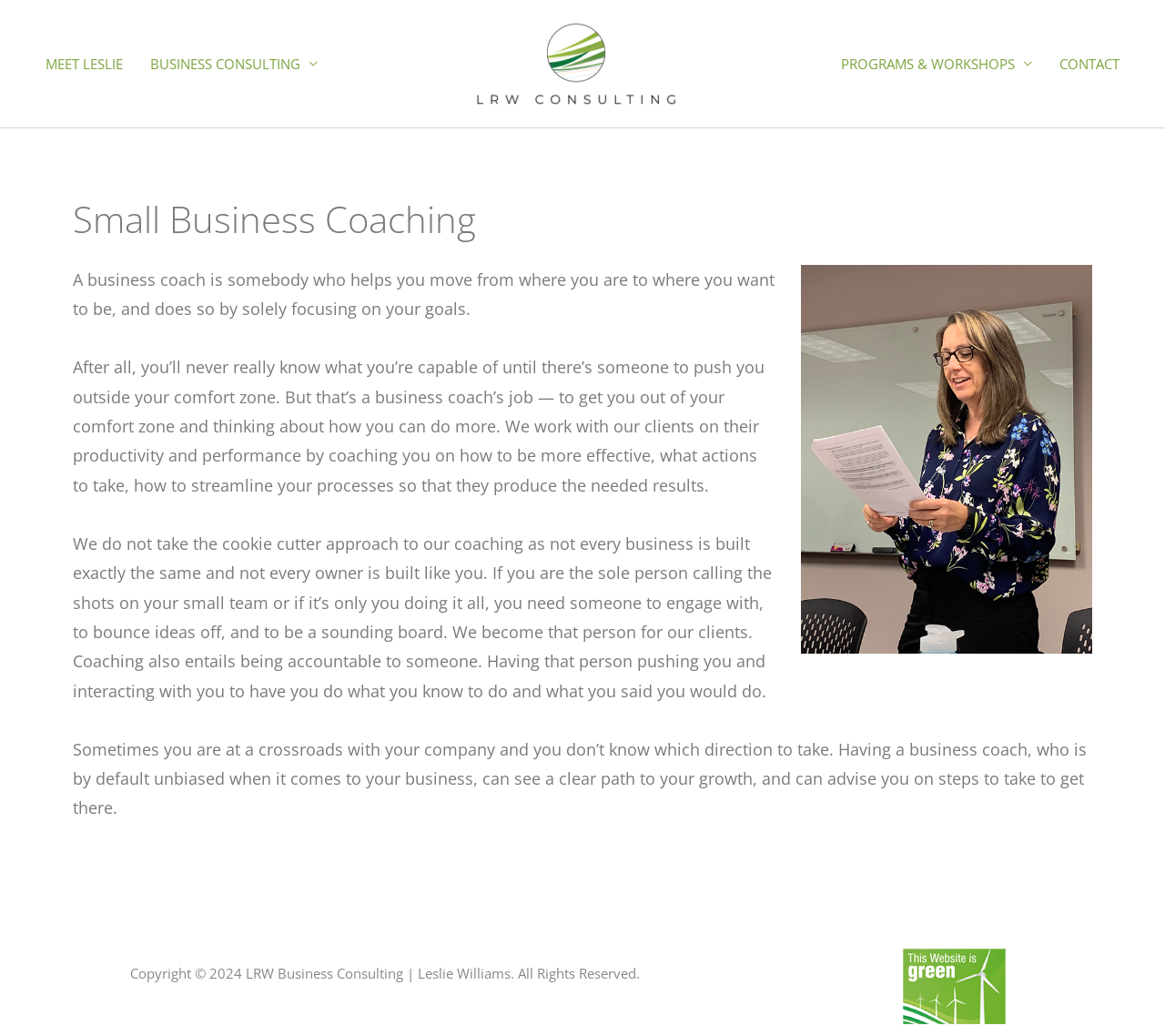Generate a thorough description of the webpage.

This webpage is about Small Business Coaching, specifically highlighting the services offered by LRW Business Consulting. At the top left corner, there is a navigation menu labeled "Site Navigation: Left Top Nav" containing two links: "MEET LESLIE" and "BUSINESS CONSULTING". 

On the top right corner, there is another navigation menu labeled "Site Navigation: Right Top Nav" with two links: "PROGRAMS & WORKSHOPS" and "CONTACT". 

Below the navigation menus, there is a prominent heading "Small Business Coaching" centered on the page. 

Underneath the heading, there are four paragraphs of text that describe the role of a business coach, how they help clients achieve their goals, and the benefits of coaching. The text is divided into four sections, each discussing a different aspect of business coaching.

On the top center of the page, there is a link "LRW Business Consulting" accompanied by an image of the same name. 

At the bottom of the page, there is a copyright notice stating "Copyright © 2024 LRW Business Consulting | Leslie Williams. All Rights Reserved." followed by a link and an image, likely a social media icon.